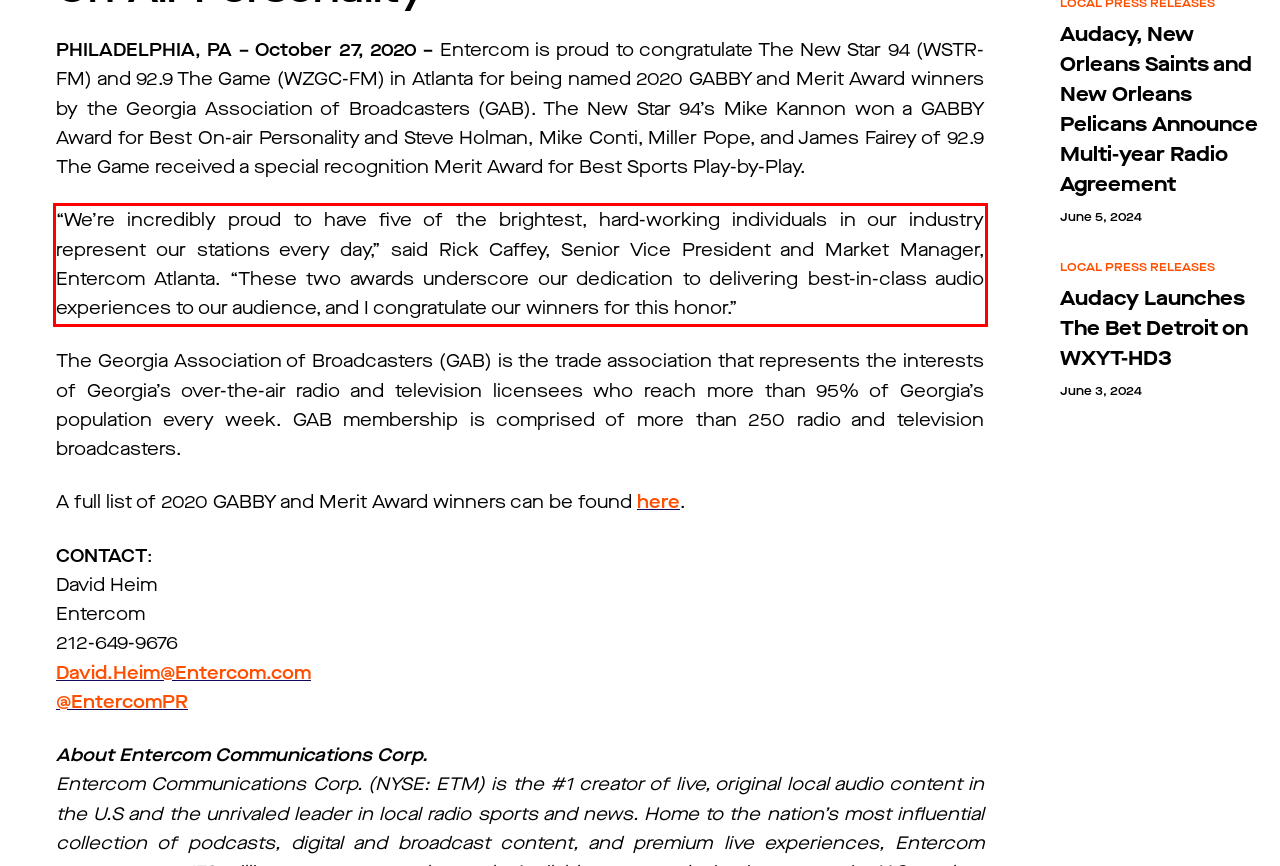You are provided with a webpage screenshot that includes a red rectangle bounding box. Extract the text content from within the bounding box using OCR.

“We’re incredibly proud to have five of the brightest, hard-working individuals in our industry represent our stations every day,” said Rick Caffey, Senior Vice President and Market Manager, Entercom Atlanta. “These two awards underscore our dedication to delivering best-in-class audio experiences to our audience, and I congratulate our winners for this honor.”